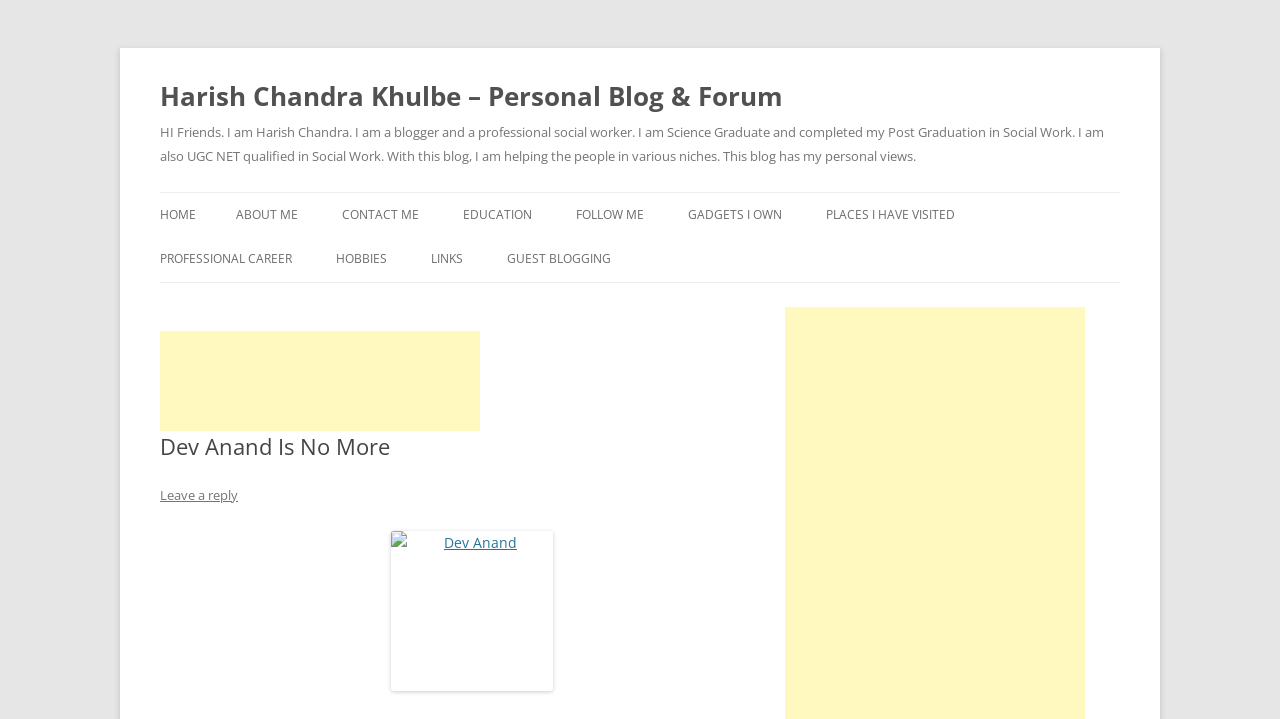Identify the bounding box coordinates of the region that should be clicked to execute the following instruction: "visit the contact page".

[0.267, 0.268, 0.327, 0.33]